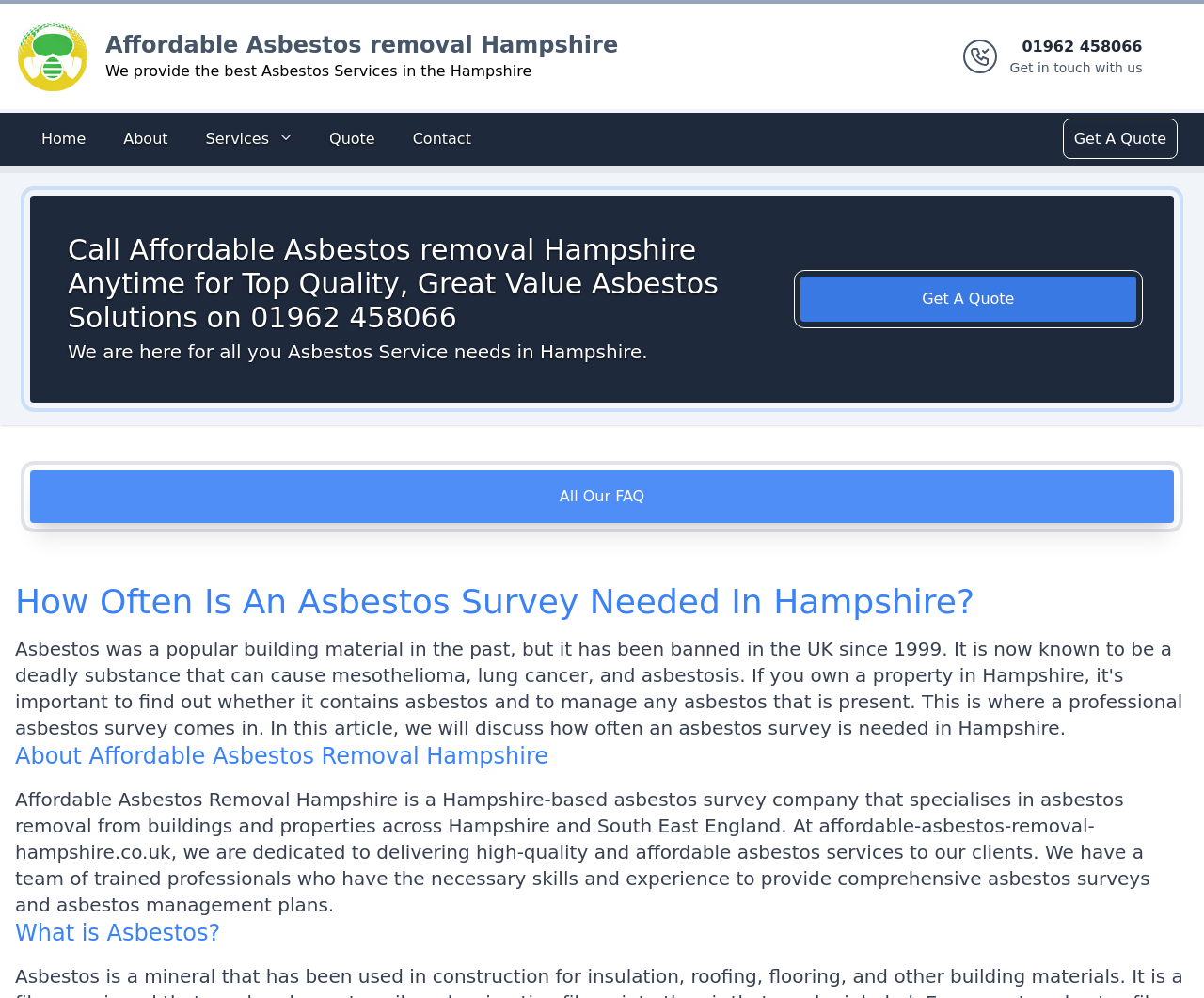Locate the bounding box coordinates of the UI element described by: "Affordable Asbestos removal Hampshire". Provide the coordinates as four float numbers between 0 and 1, formatted as [left, top, right, bottom].

[0.088, 0.032, 0.513, 0.058]